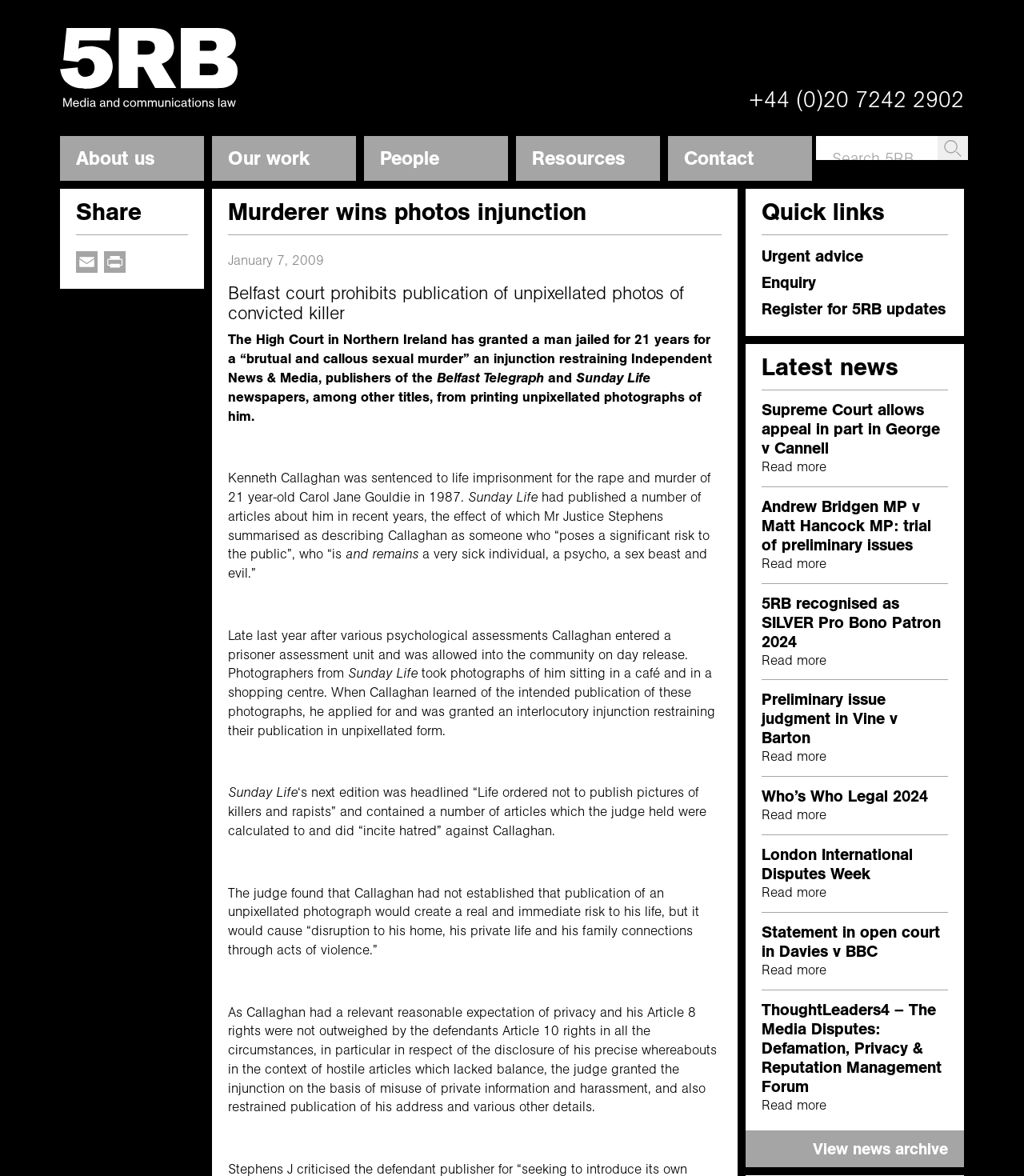Determine the bounding box coordinates for the element that should be clicked to follow this instruction: "Click the 'About us' link". The coordinates should be given as four float numbers between 0 and 1, in the format [left, top, right, bottom].

[0.059, 0.116, 0.199, 0.154]